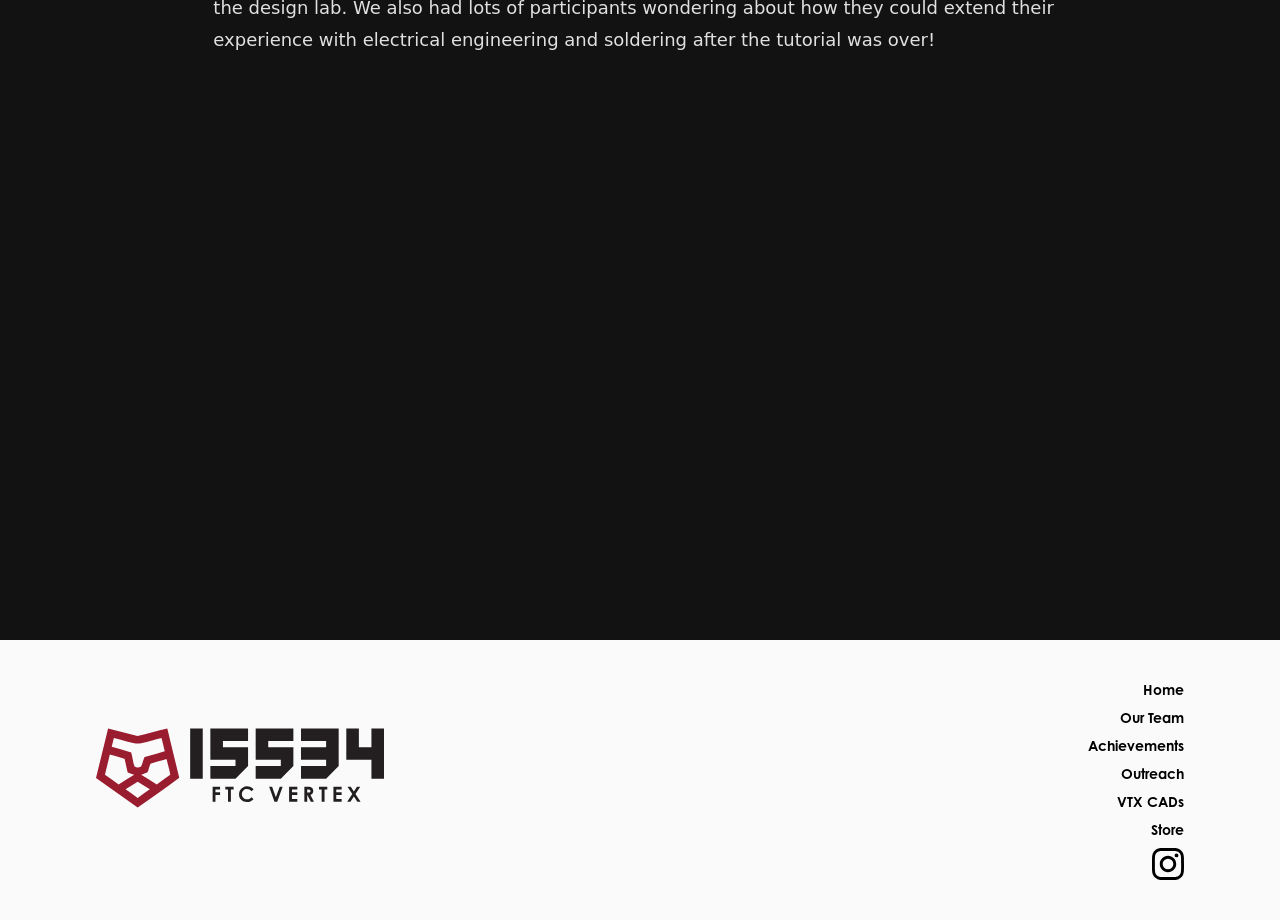Identify the bounding box coordinates for the UI element mentioned here: "aria-label="FTC VERTEX Logo Horizontal"". Provide the coordinates as four float values between 0 and 1, i.e., [left, top, right, bottom].

[0.075, 0.765, 0.3, 0.904]